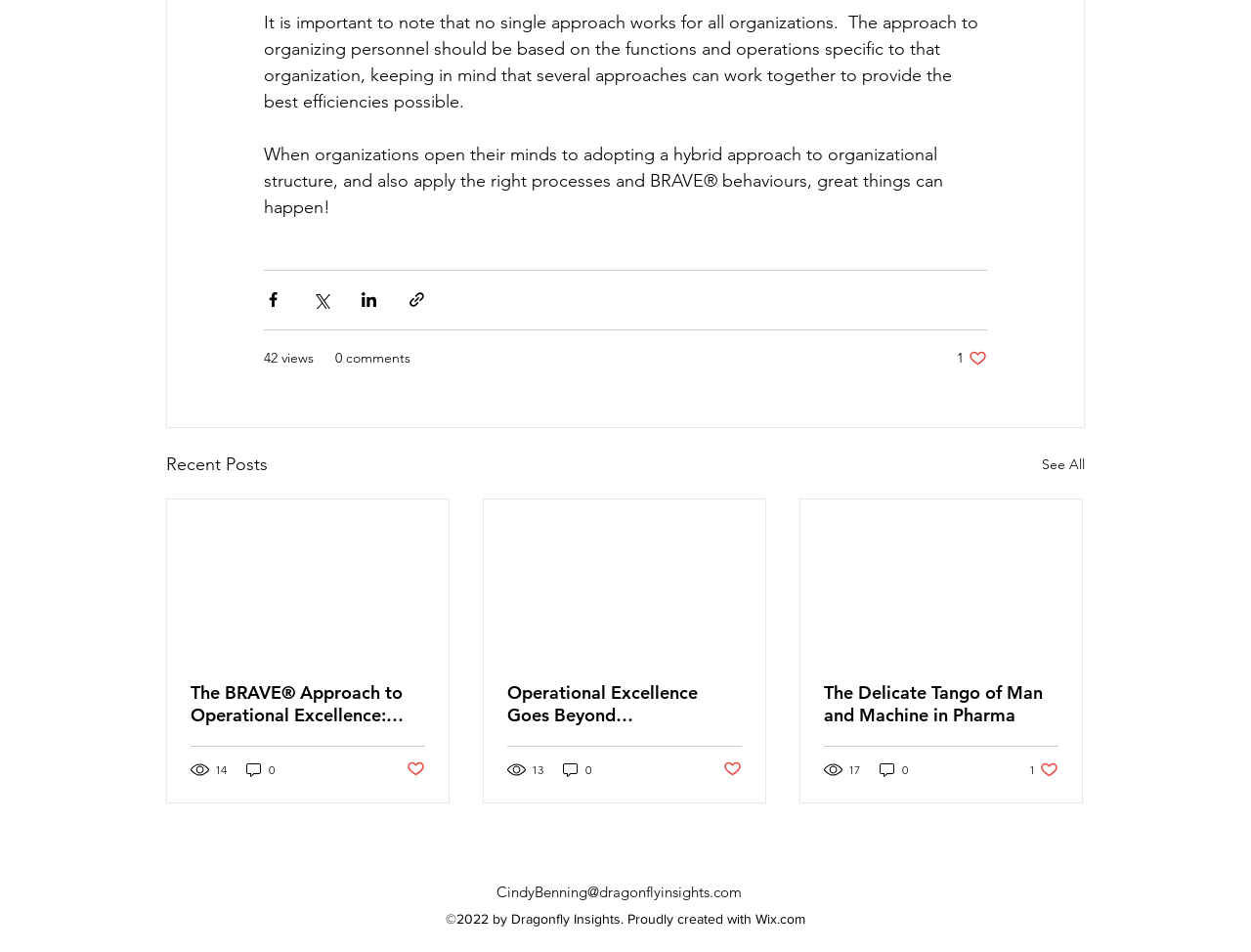Please identify the bounding box coordinates of the element's region that should be clicked to execute the following instruction: "Like the post". The bounding box coordinates must be four float numbers between 0 and 1, i.e., [left, top, right, bottom].

[0.765, 0.366, 0.789, 0.386]